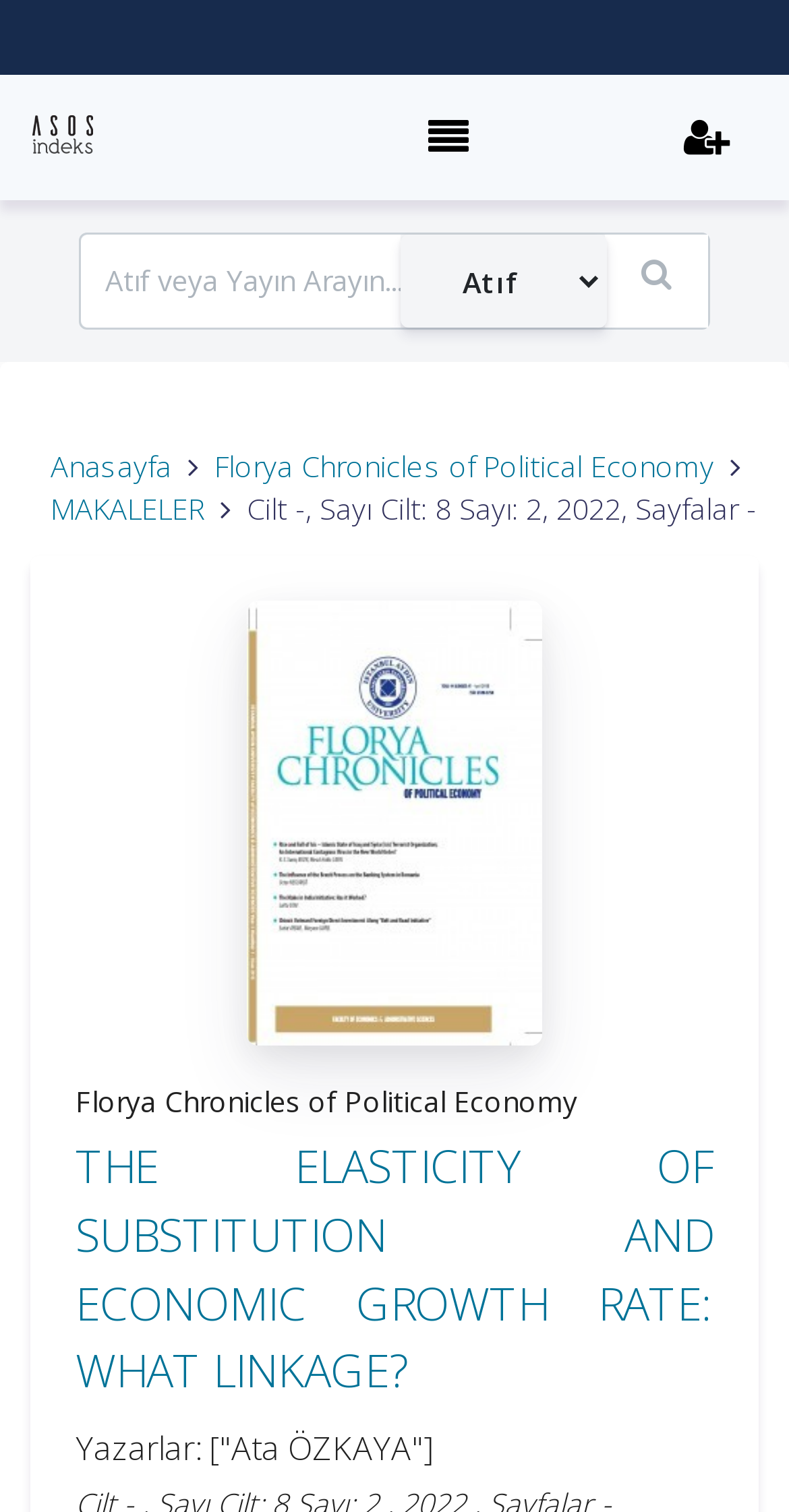Identify the bounding box coordinates of the part that should be clicked to carry out this instruction: "Toggle navigation menu".

[0.509, 0.071, 0.627, 0.111]